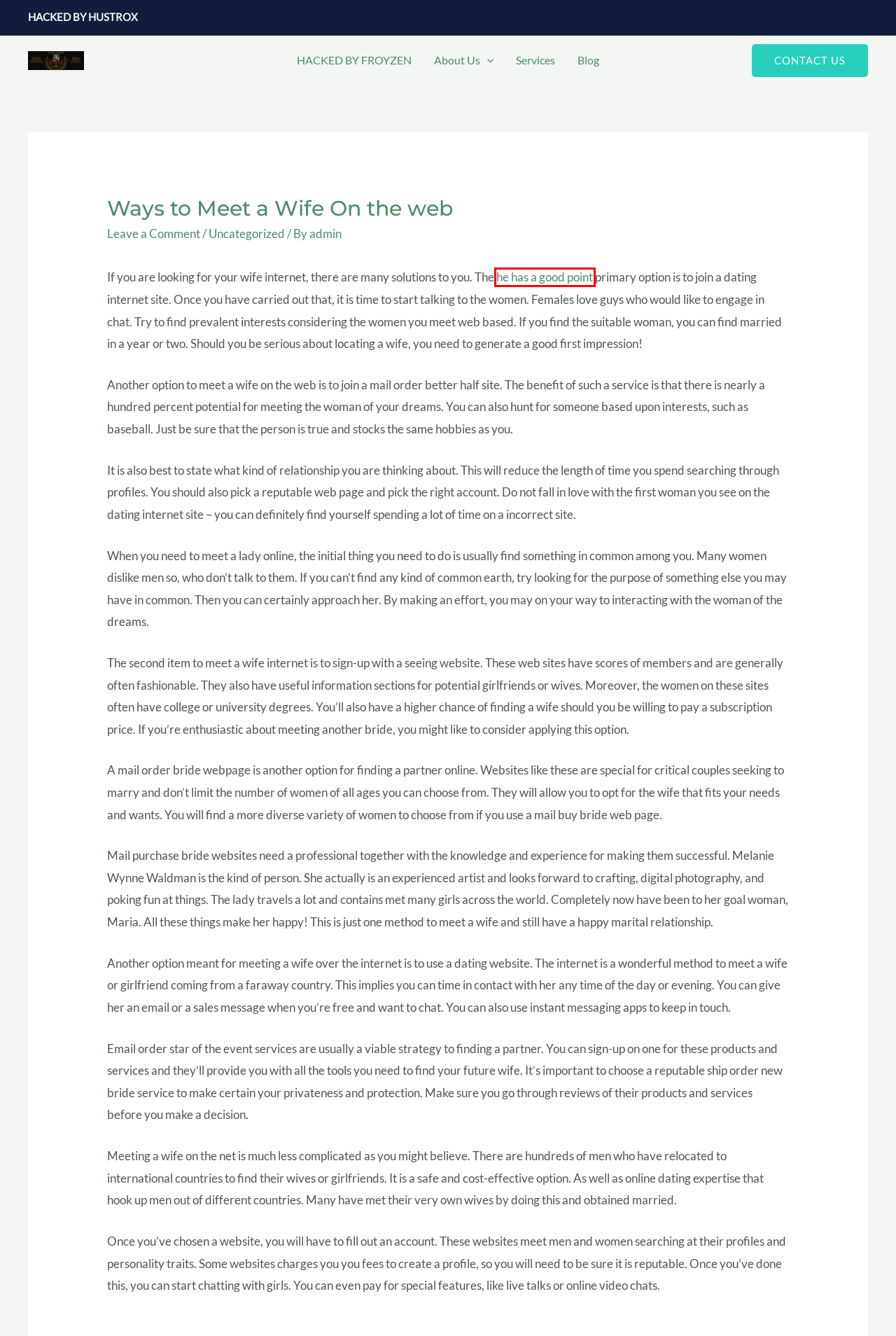Look at the screenshot of a webpage that includes a red bounding box around a UI element. Select the most appropriate webpage description that matches the page seen after clicking the highlighted element. Here are the candidates:
A. Uncategorized – HACKED BY HUSTROX
B. HACKED BY HUSTROX – Impacting the lives of Children, Girls and Women
C. The US-China Relationship Beyond Asia – HACKED BY HUSTROX
D. admin – HACKED BY HUSTROX
E. Services – HACKED BY HUSTROX
F. Leovegas Casino India Review 2022 » Around 80 000 Bonus – HACKED BY HUSTROX
G. Find a Bride in 2024: How to Meet Your Dream Mail Order Wife Online
H. About – HACKED BY HUSTROX

G